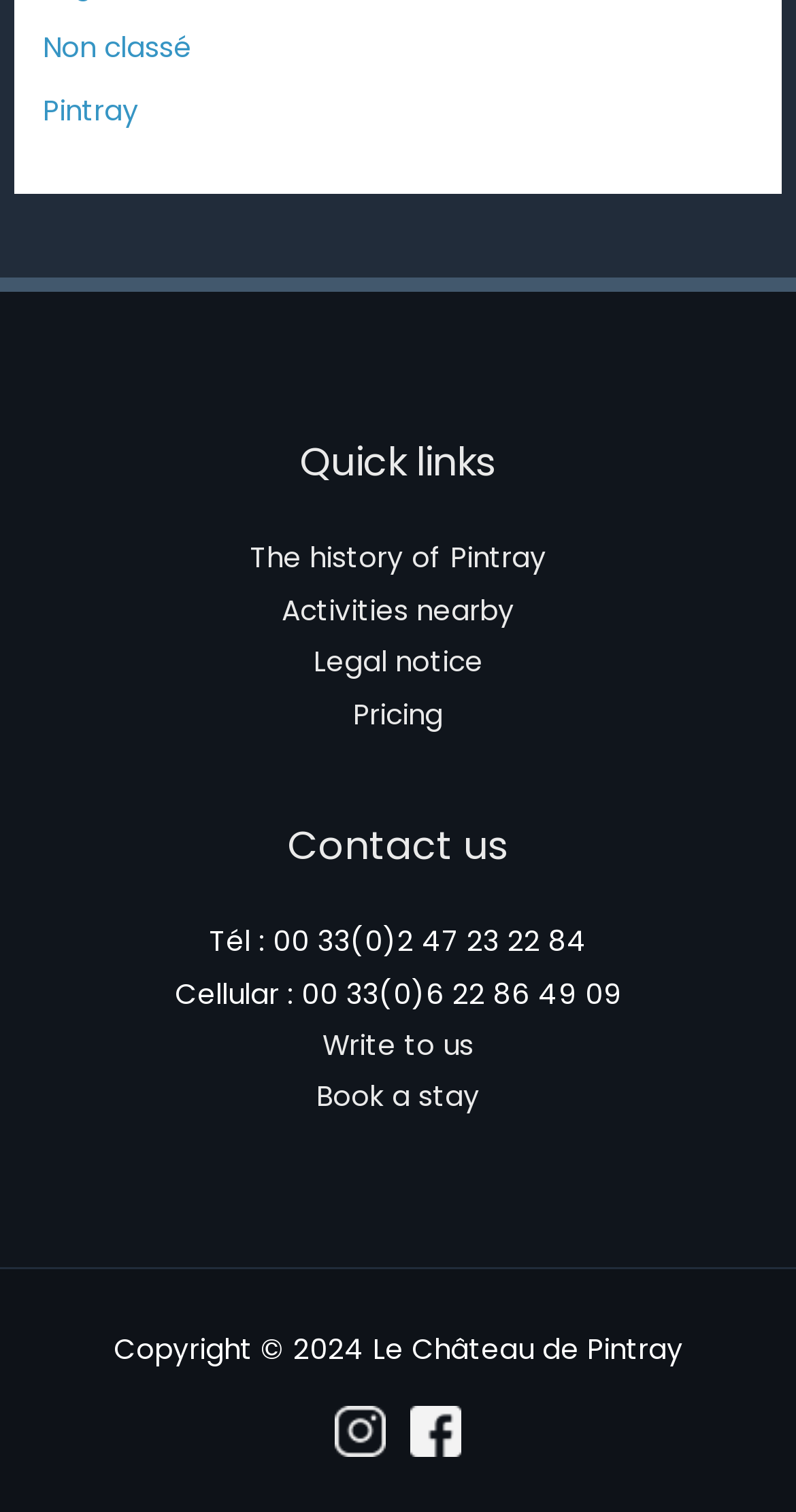Look at the image and answer the question in detail:
How many social media links are available?

I counted the social media links at the bottom of the page, and there are two: an Instagram logo and a Facebook logo.